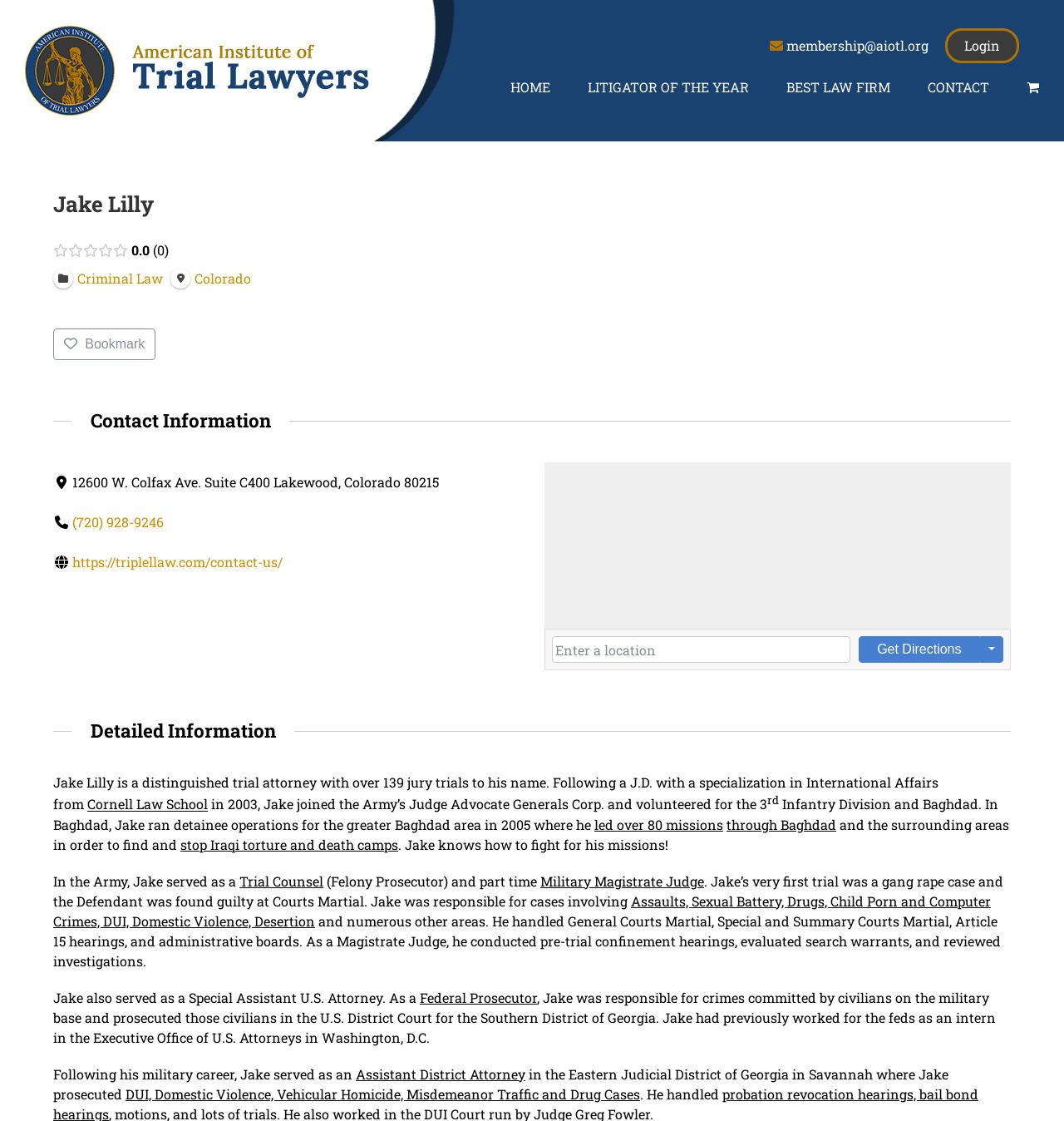Please provide the bounding box coordinates for the element that needs to be clicked to perform the instruction: "Click the HOME link". The coordinates must consist of four float numbers between 0 and 1, formatted as [left, top, right, bottom].

[0.48, 0.015, 0.517, 0.141]